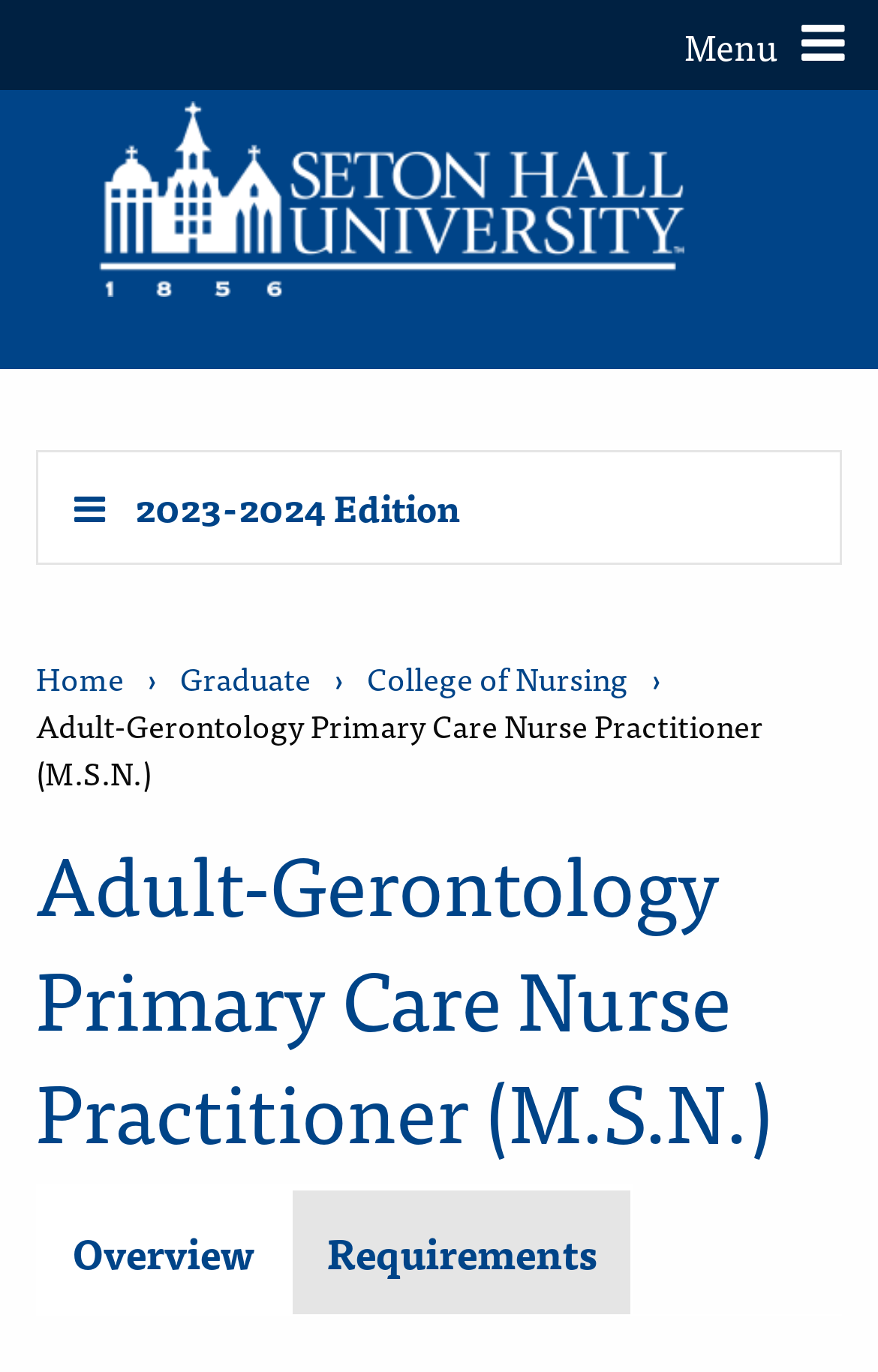Predict the bounding box of the UI element that fits this description: "Toggle Menu".

[0.0, 0.0, 1.0, 0.066]